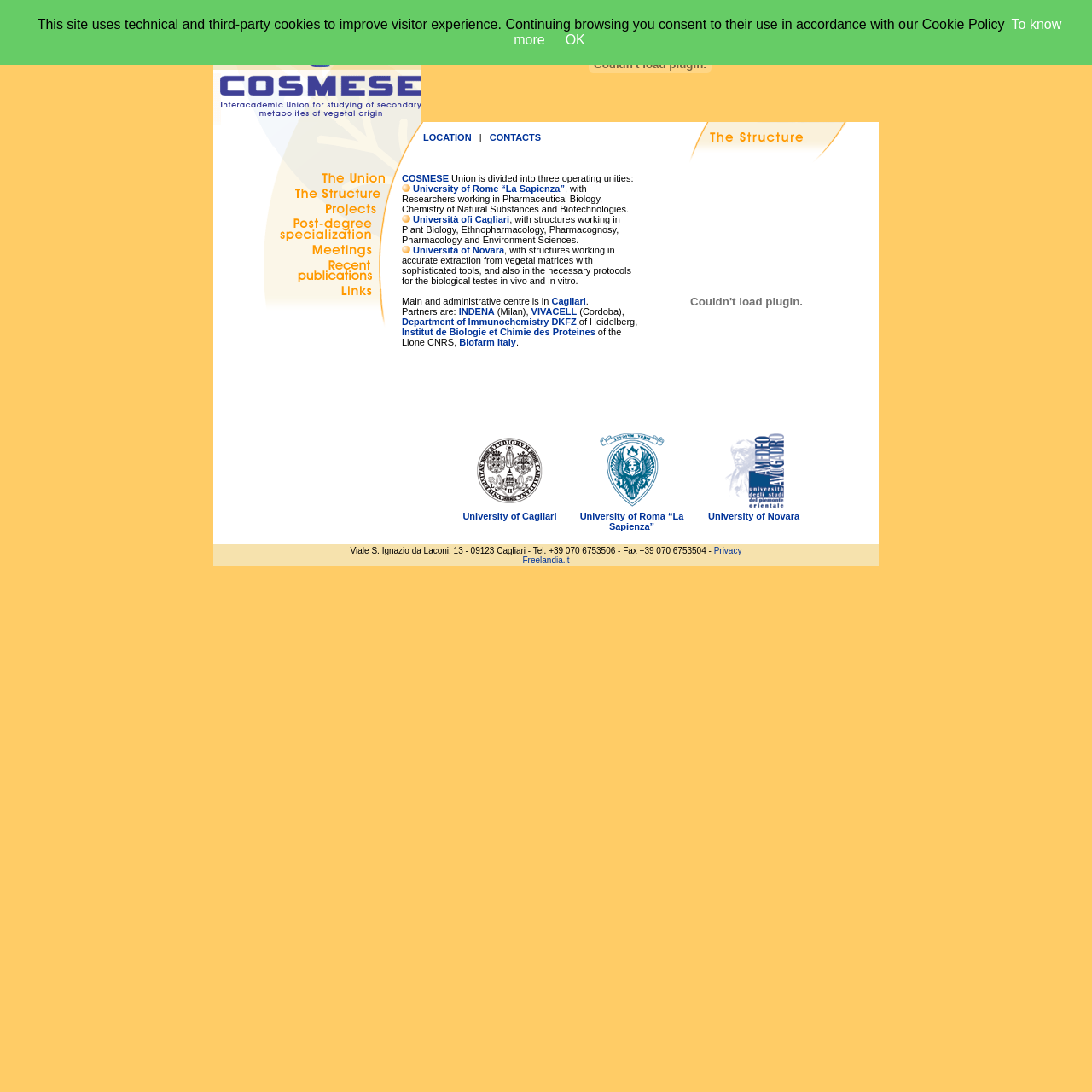Determine the bounding box coordinates of the clickable area required to perform the following instruction: "Click the LOCATION link". The coordinates should be represented as four float numbers between 0 and 1: [left, top, right, bottom].

[0.388, 0.121, 0.432, 0.13]